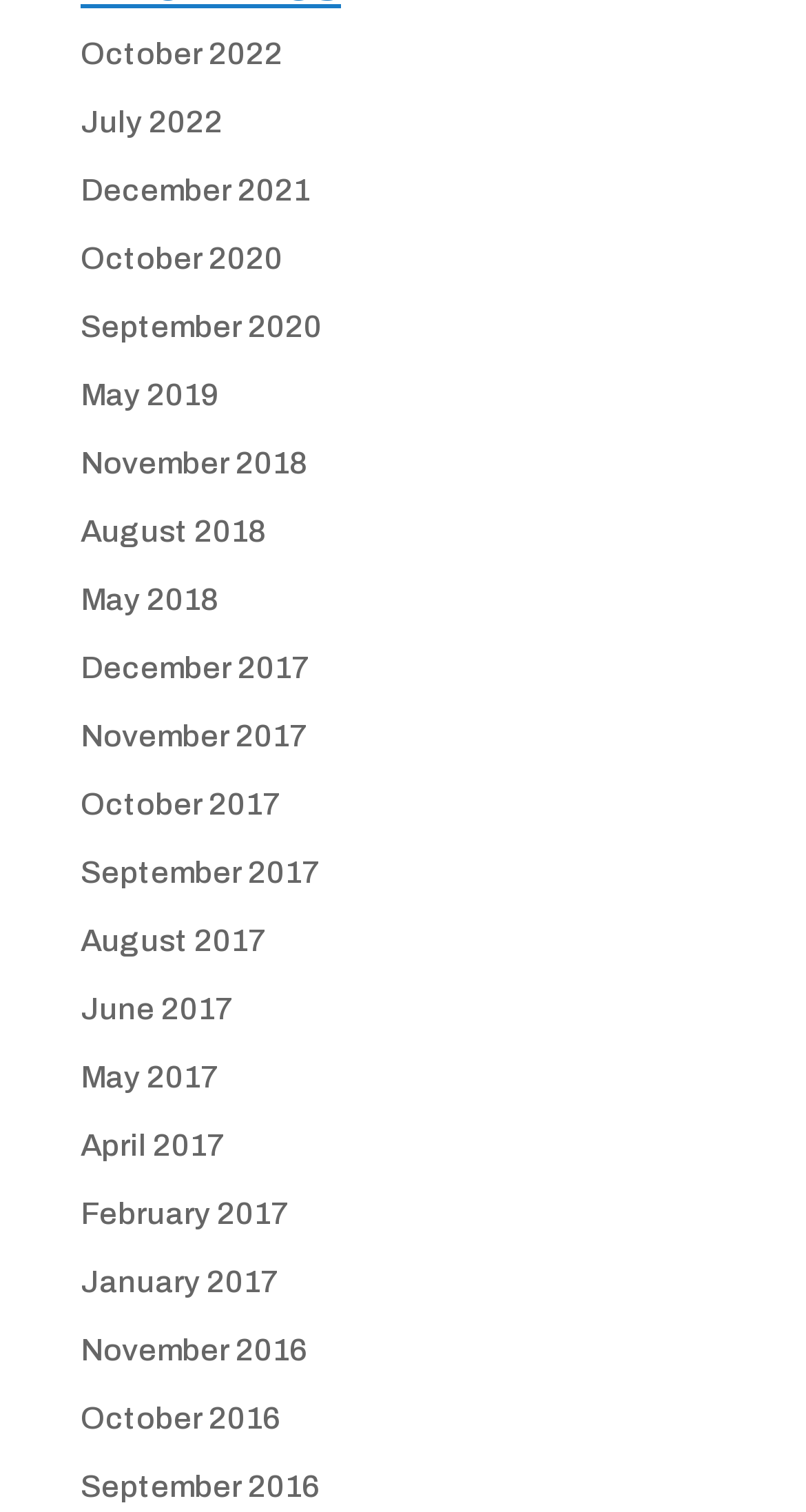Observe the image and answer the following question in detail: What is the middle month listed?

I counted the total number of links and found that there are 21 links. The middle link would be the 11th link, which is May 2019, located at a bounding box coordinate of [0.1, 0.25, 0.272, 0.271].